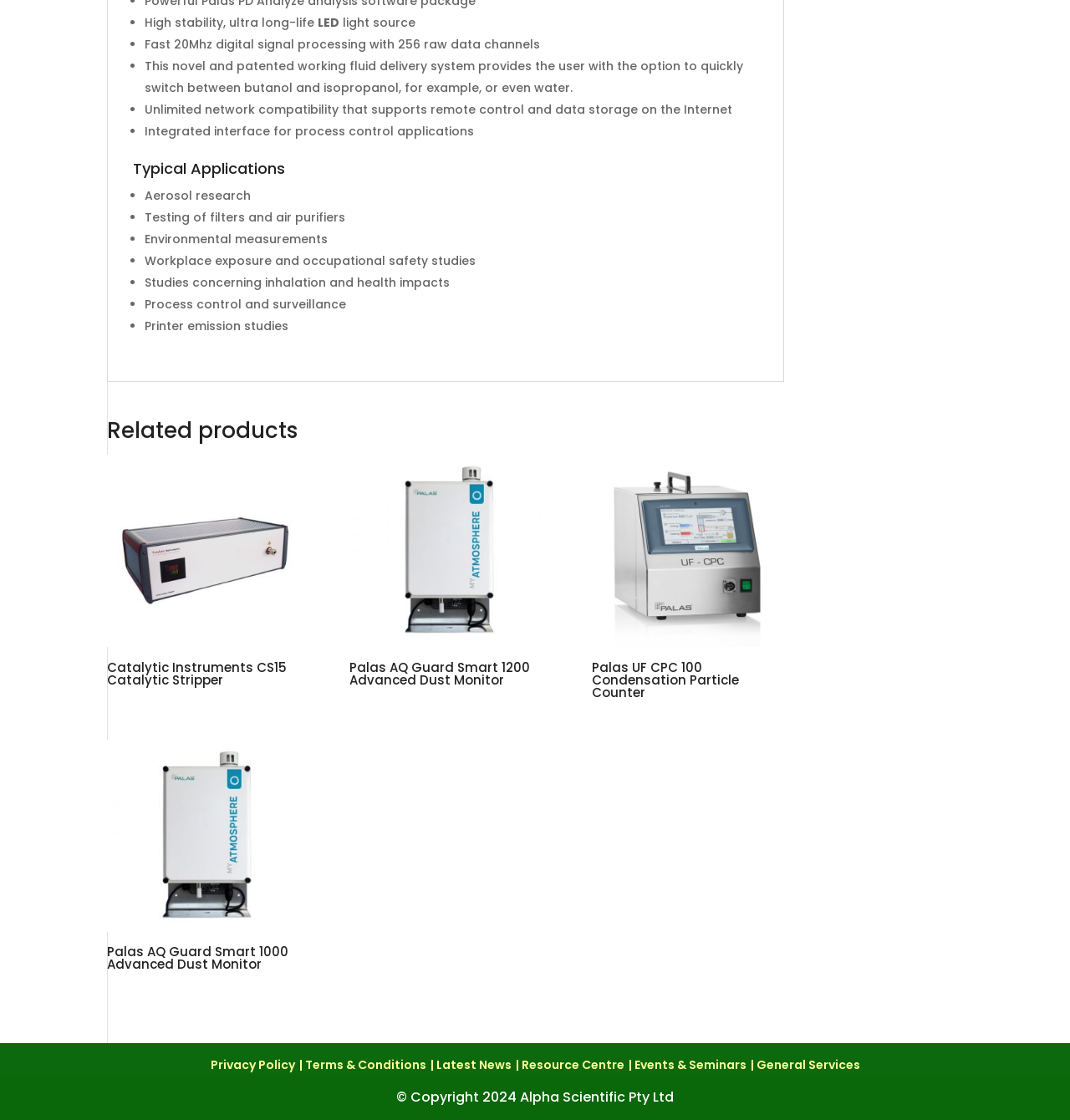What is the main feature of the LED light source?
Based on the image, give a concise answer in the form of a single word or short phrase.

High stability, ultra long-life